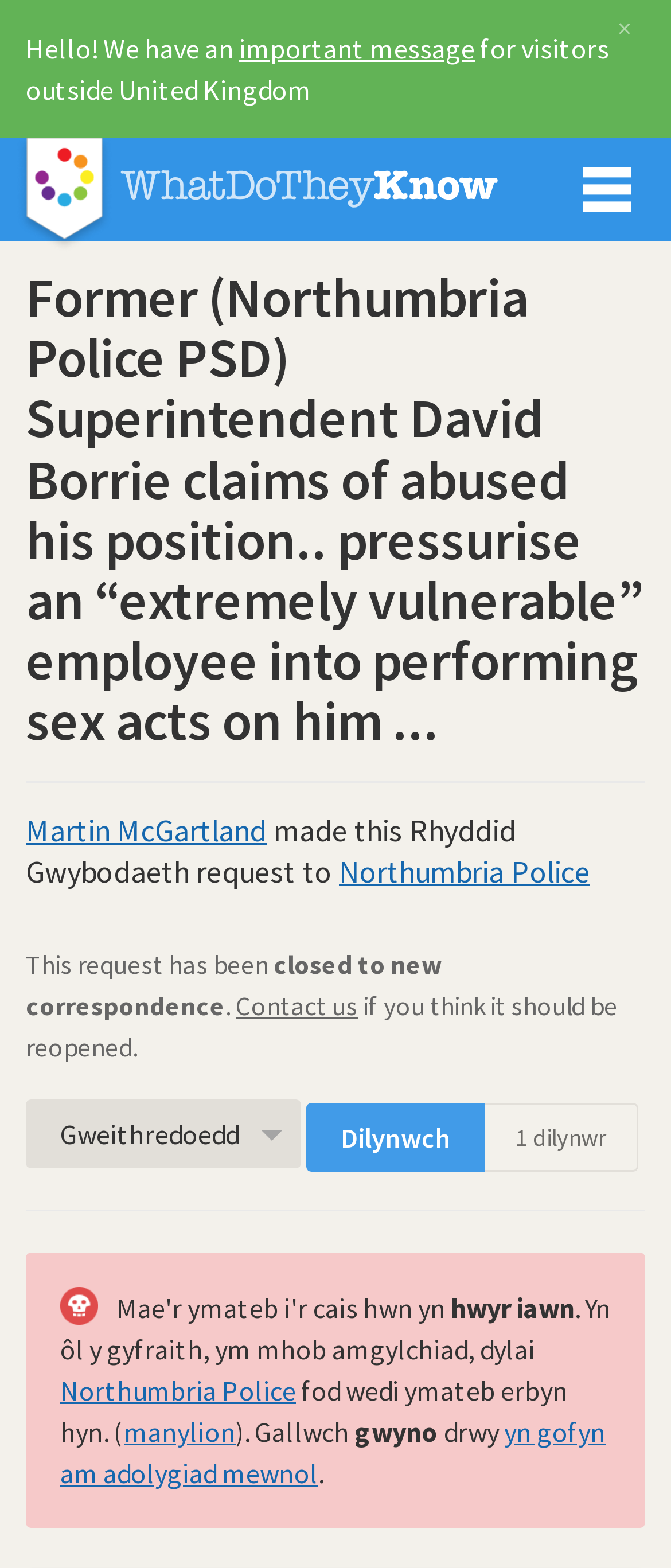Please find the bounding box coordinates in the format (top-left x, top-left y, bottom-right x, bottom-right y) for the given element description. Ensure the coordinates are floating point numbers between 0 and 1. Description: Dilynwch

[0.456, 0.704, 0.723, 0.747]